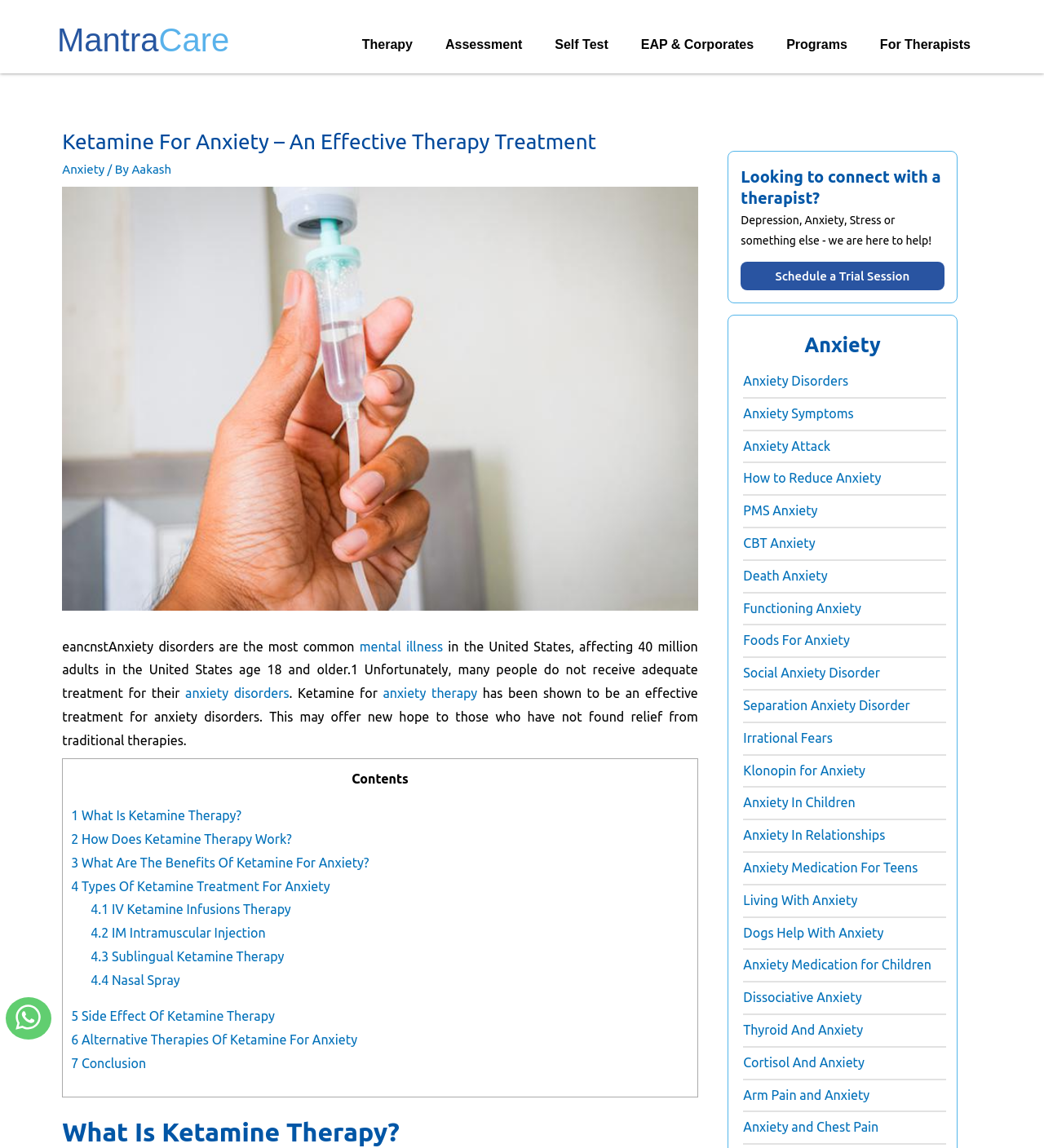What is the focus of the section with links to 'Anxiety Disorders', 'Anxiety Symptoms', etc.?
Answer the question with detailed information derived from the image.

This section appears to be a collection of links to various anxiety-related topics, including anxiety disorders, symptoms, attacks, and ways to reduce anxiety, suggesting that it is a resource for users seeking information on anxiety.